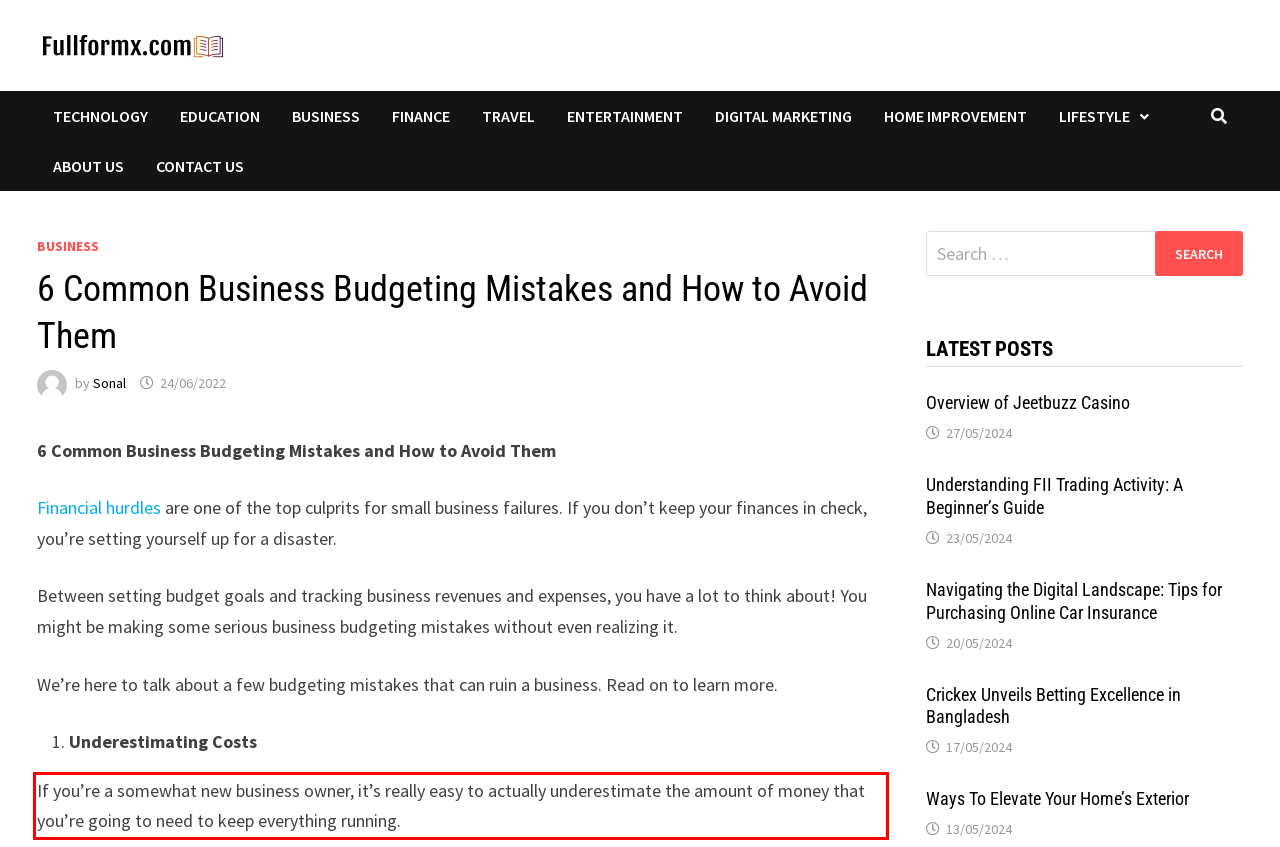Given a webpage screenshot, locate the red bounding box and extract the text content found inside it.

If you’re a somewhat new business owner, it’s really easy to actually underestimate the amount of money that you’re going to need to keep everything running.